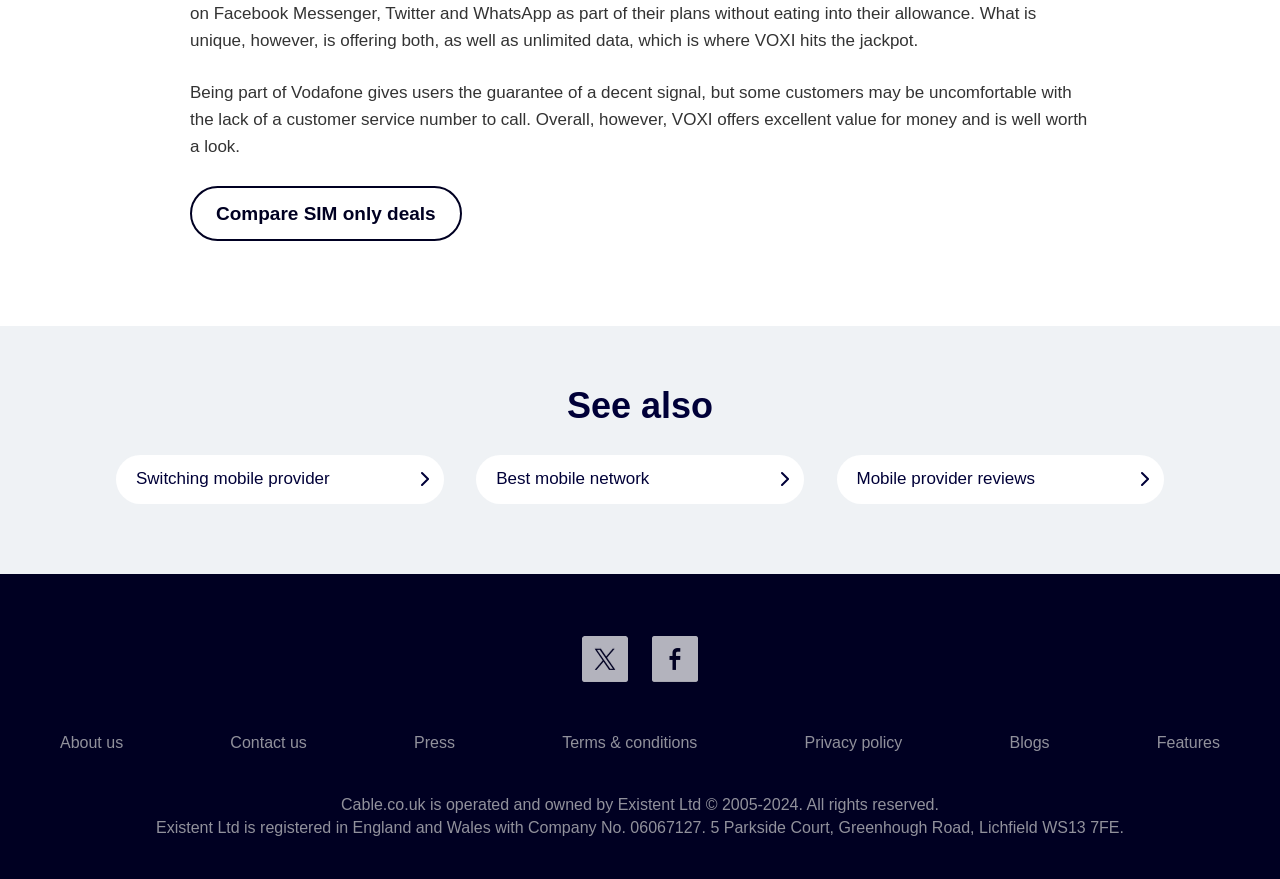Provide a brief response in the form of a single word or phrase:
What is the address of Existent Ltd?

5 Parkside Court, Greenhough Road, Lichfield WS13 7FE